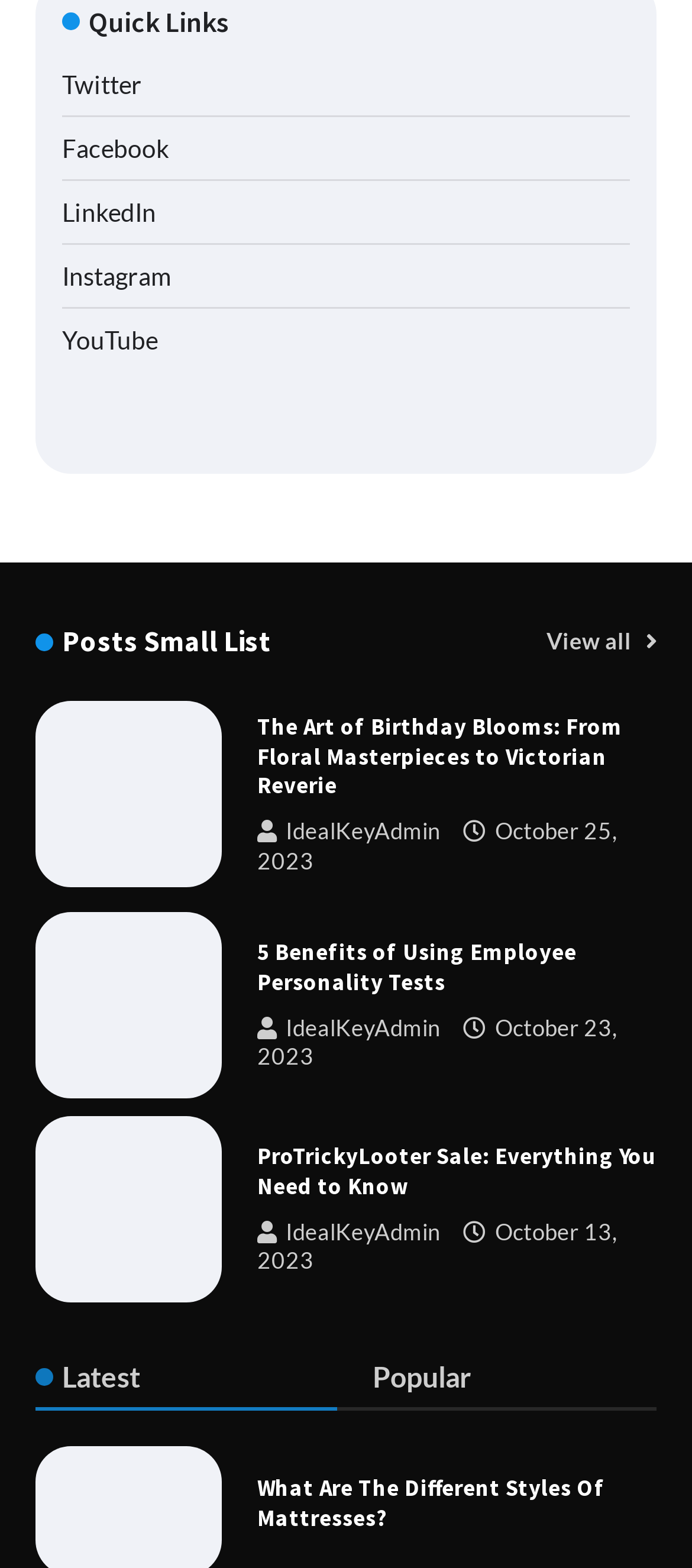What is the title of the first post?
Refer to the image and offer an in-depth and detailed answer to the question.

I looked at the heading elements on the webpage and found that the first post has a heading 'The Art of Birthday Blooms: From Floral Masterpieces to Victorian Reverie', so the title of the first post is 'The Art of Birthday Blooms'.